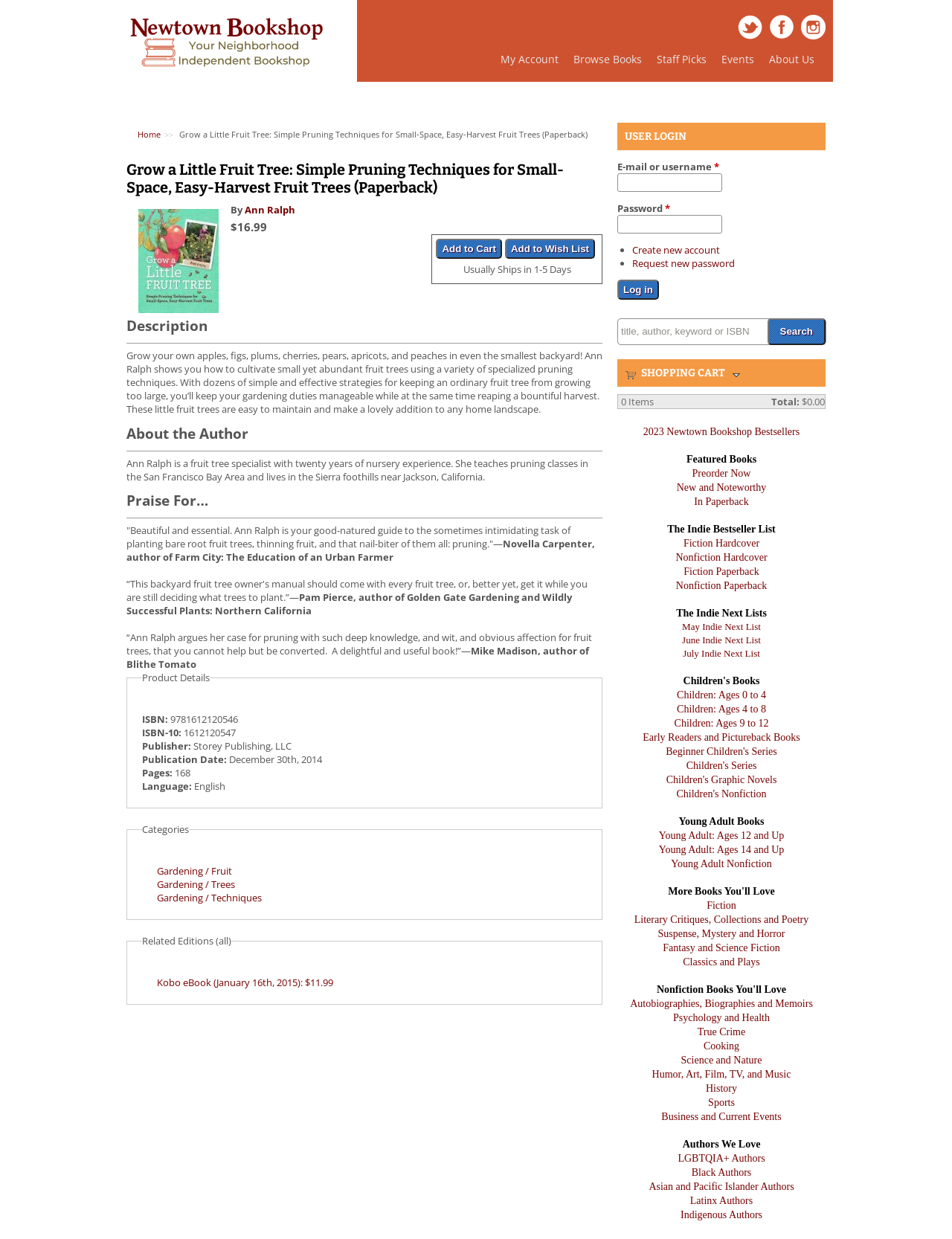Please locate the bounding box coordinates for the element that should be clicked to achieve the following instruction: "Click the 'Add to Cart' button". Ensure the coordinates are given as four float numbers between 0 and 1, i.e., [left, top, right, bottom].

[0.458, 0.193, 0.527, 0.209]